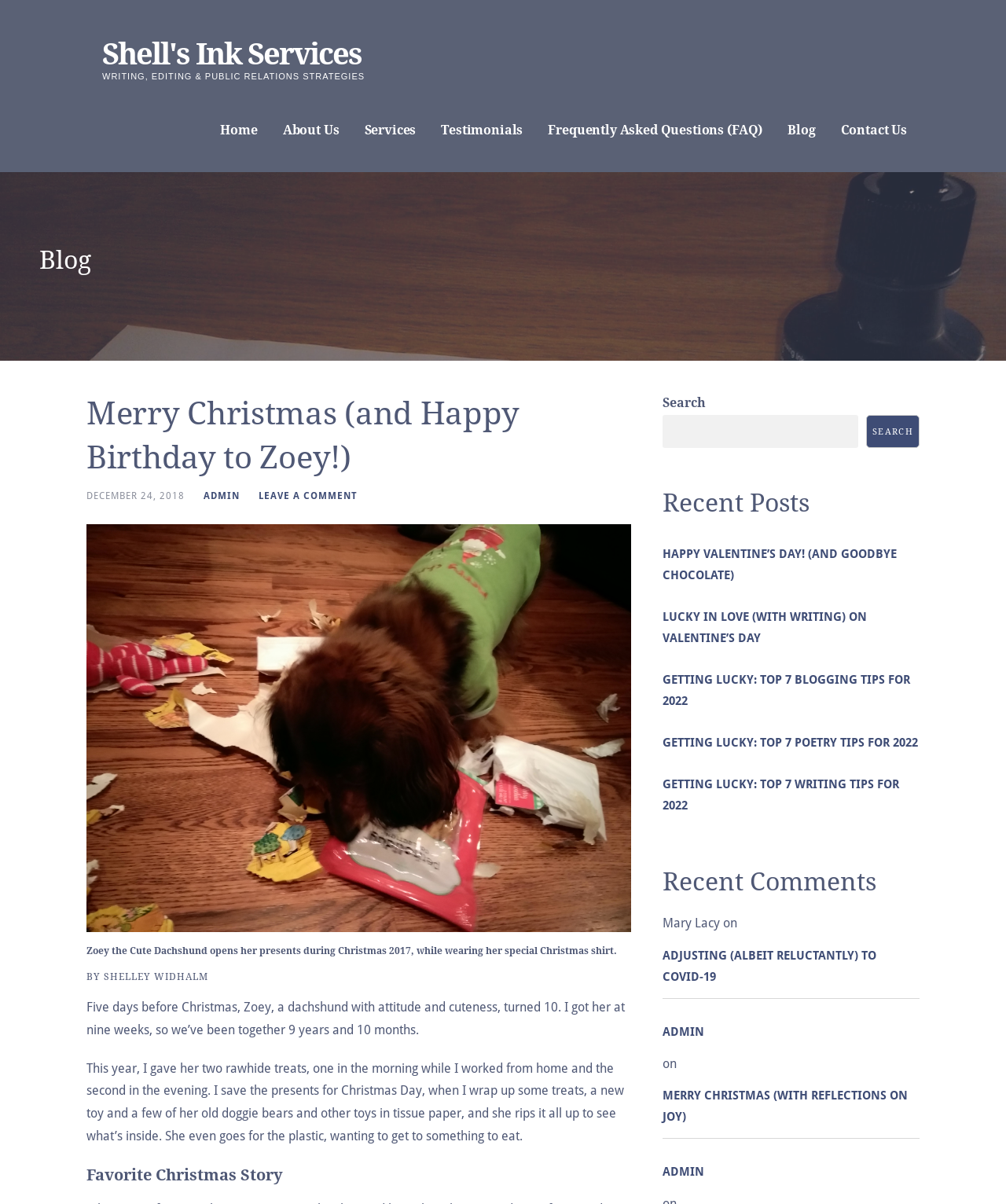Locate the bounding box coordinates of the clickable region necessary to complete the following instruction: "Search for something". Provide the coordinates in the format of four float numbers between 0 and 1, i.e., [left, top, right, bottom].

[0.659, 0.345, 0.853, 0.372]